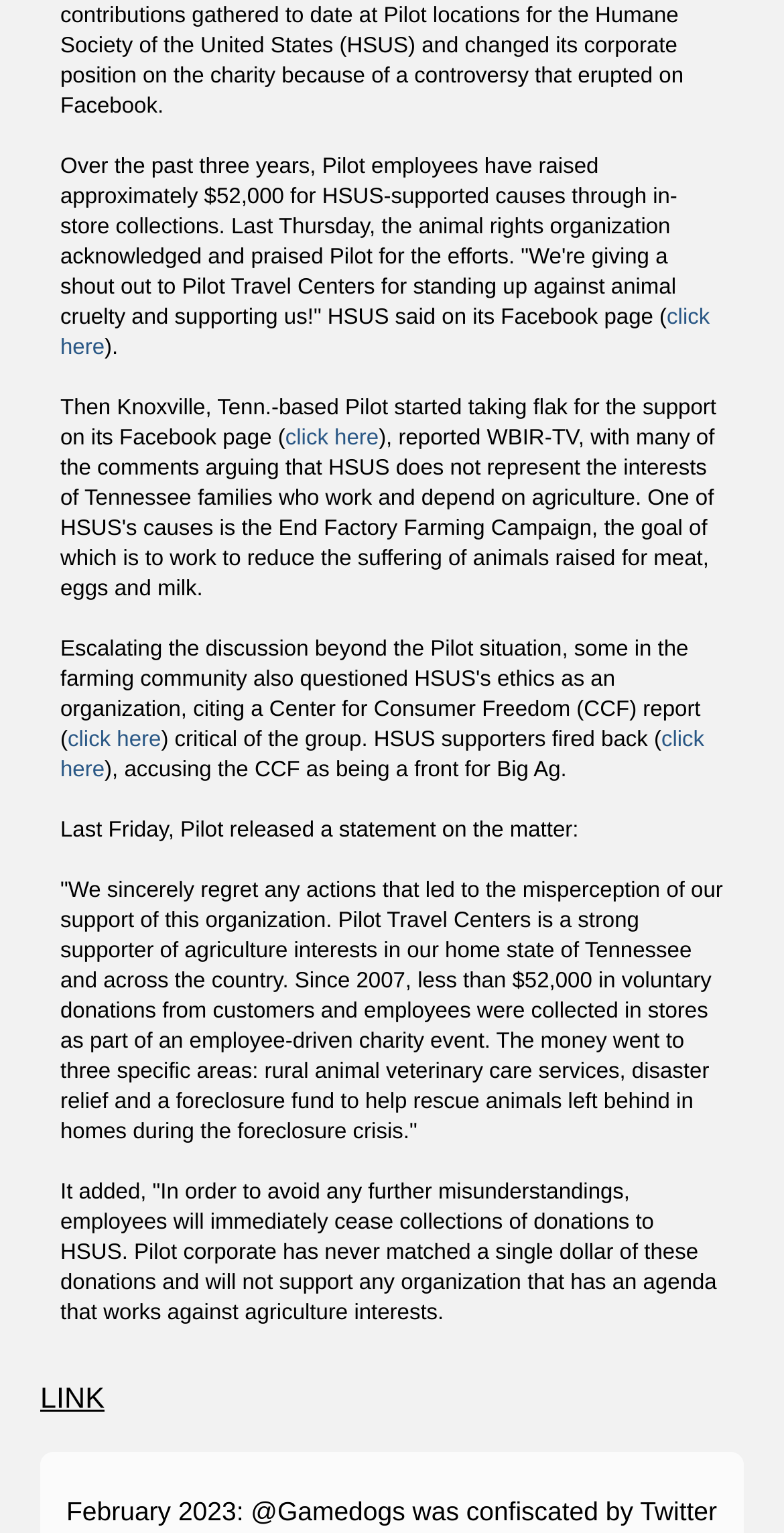Provide a one-word or short-phrase answer to the question:
How much did Pilot employees raise for HSUS-supported causes?

$52,000